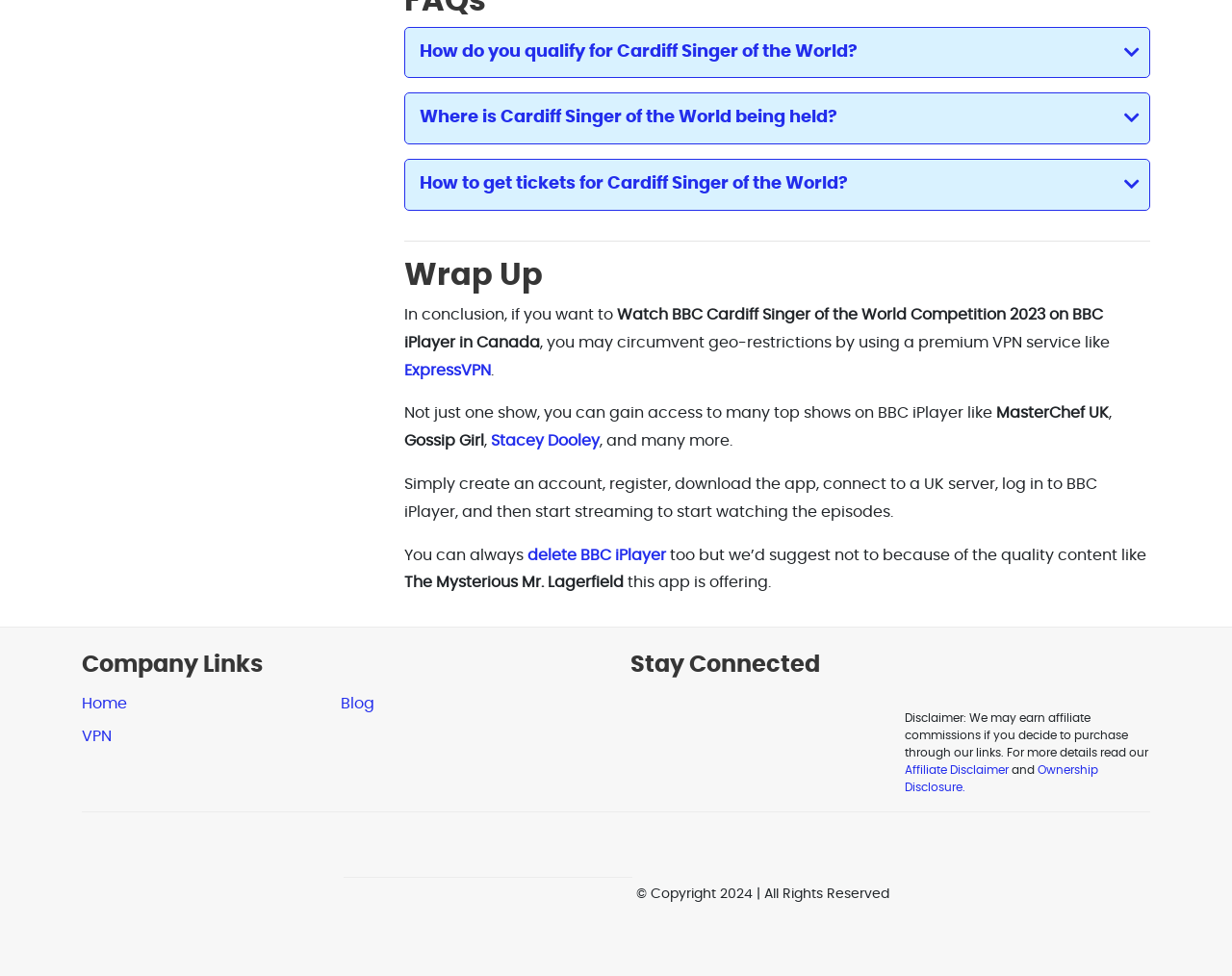What is the name of the show mentioned alongside MasterChef UK?
Provide a detailed answer to the question, using the image to inform your response.

The webpage mentions Gossip Girl as one of the top shows on BBC iPlayer, alongside MasterChef UK.